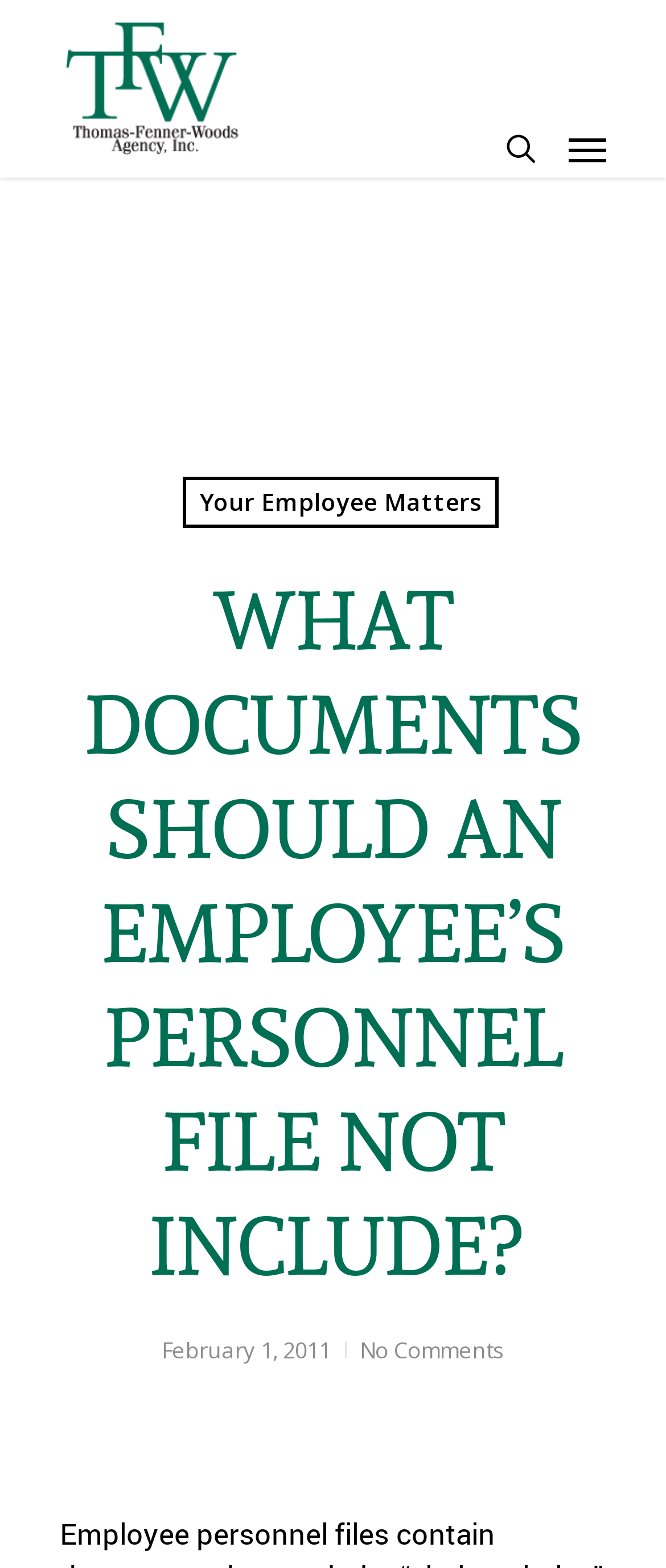Identify the first-level heading on the webpage and generate its text content.

WHAT DOCUMENTS SHOULD AN EMPLOYEE’S PERSONNEL FILE NOT INCLUDE?